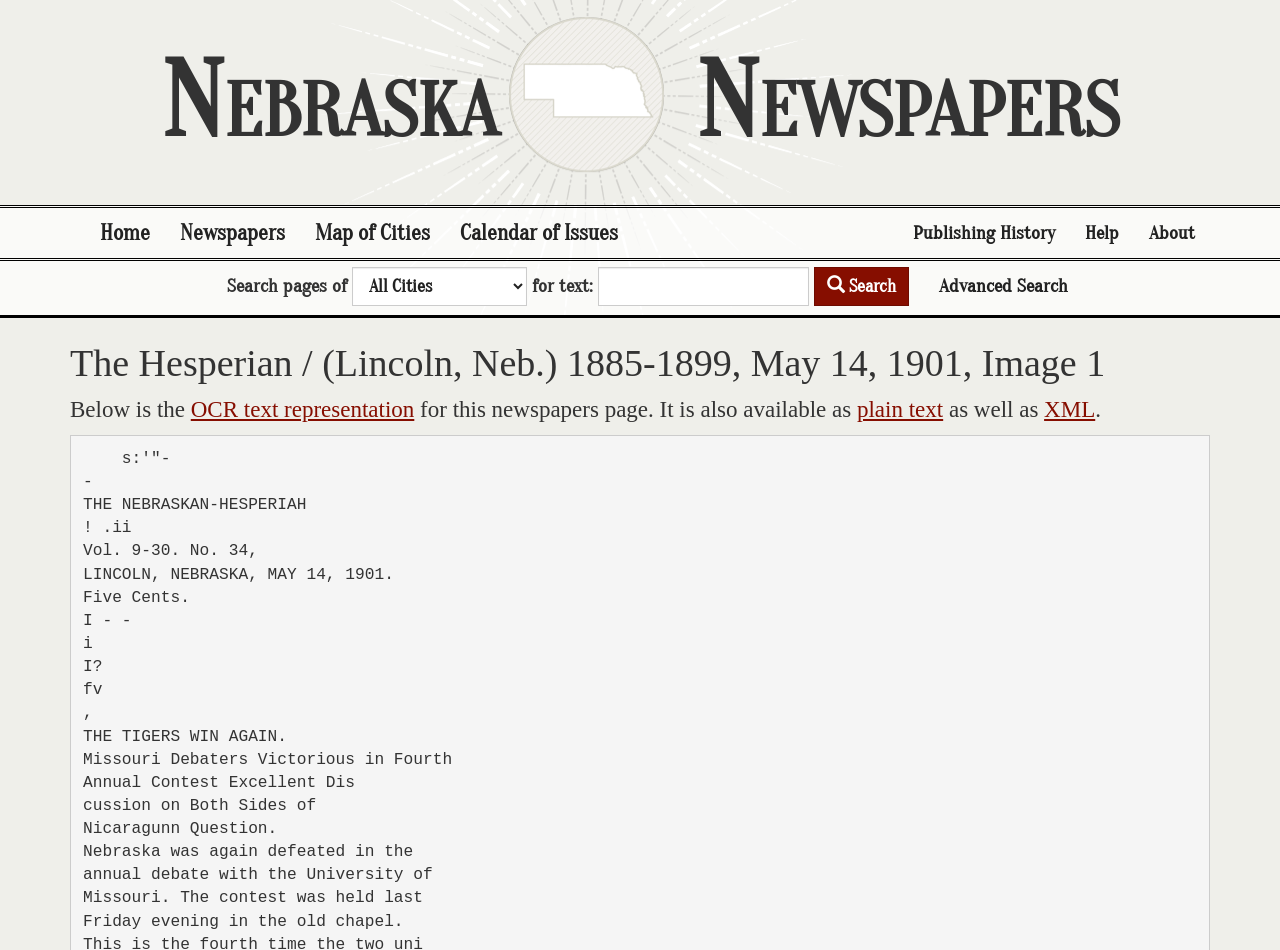Please locate the bounding box coordinates of the element that should be clicked to achieve the given instruction: "View publishing history".

[0.702, 0.219, 0.836, 0.272]